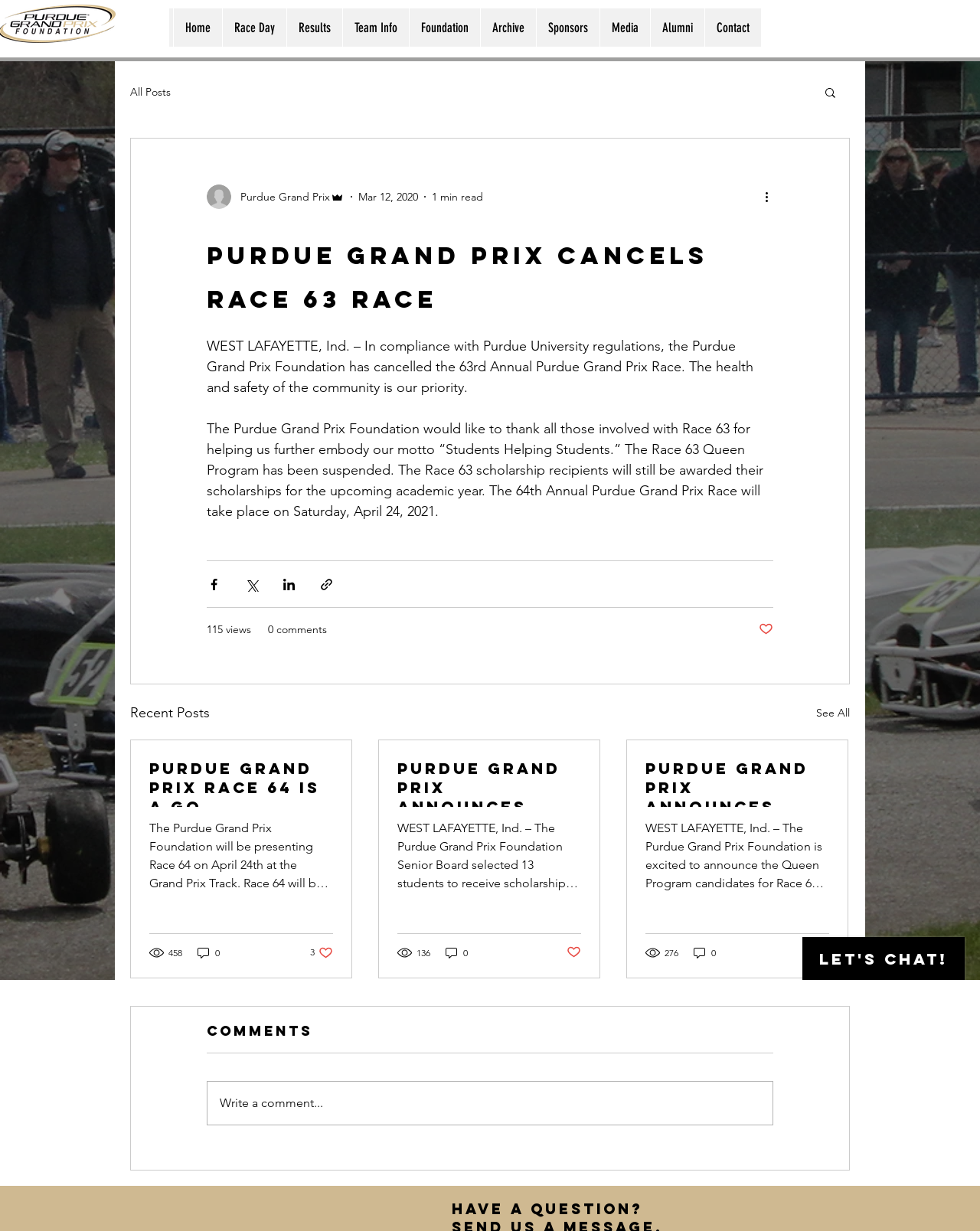Given the element description: "aria-label="More actions"", predict the bounding box coordinates of the UI element it refers to, using four float numbers between 0 and 1, i.e., [left, top, right, bottom].

[0.778, 0.152, 0.797, 0.167]